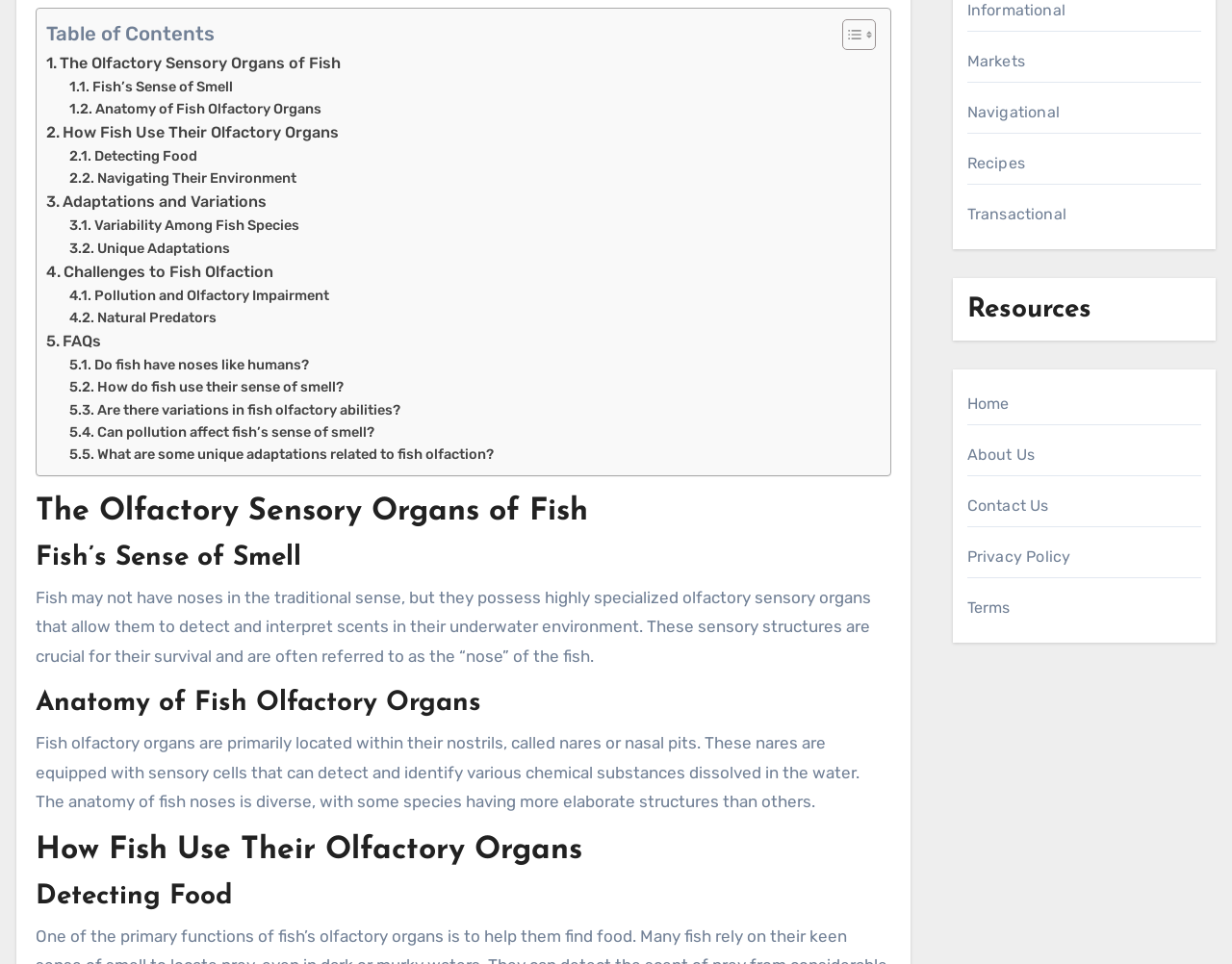Answer the following inquiry with a single word or phrase:
What is the title of the first section?

The Olfactory Sensory Organs of Fish